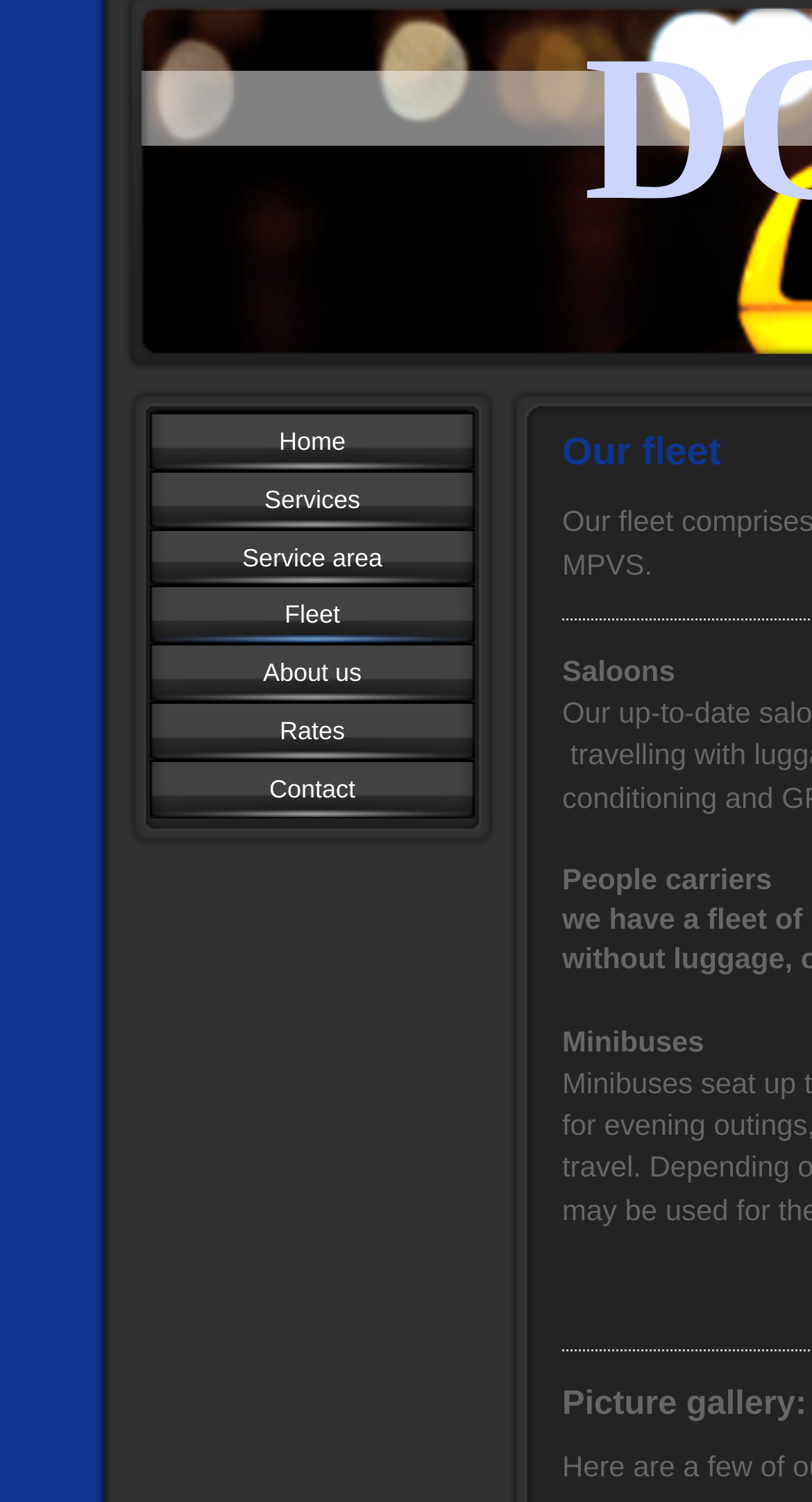Offer an in-depth caption of the entire webpage.

The webpage is about DONS TAXI's fleet. At the top, there is a navigation menu with 7 links: Home, Services, Service area, Fleet, About us, Rates, and Contact. These links are aligned horizontally and are positioned at the top center of the page.

Below the navigation menu, there are three categories of vehicles listed: Saloons, People carriers, and Minibuses. These categories are positioned at the center of the page, with Saloons at the top, followed by People carriers, and then Minibuses at the bottom.